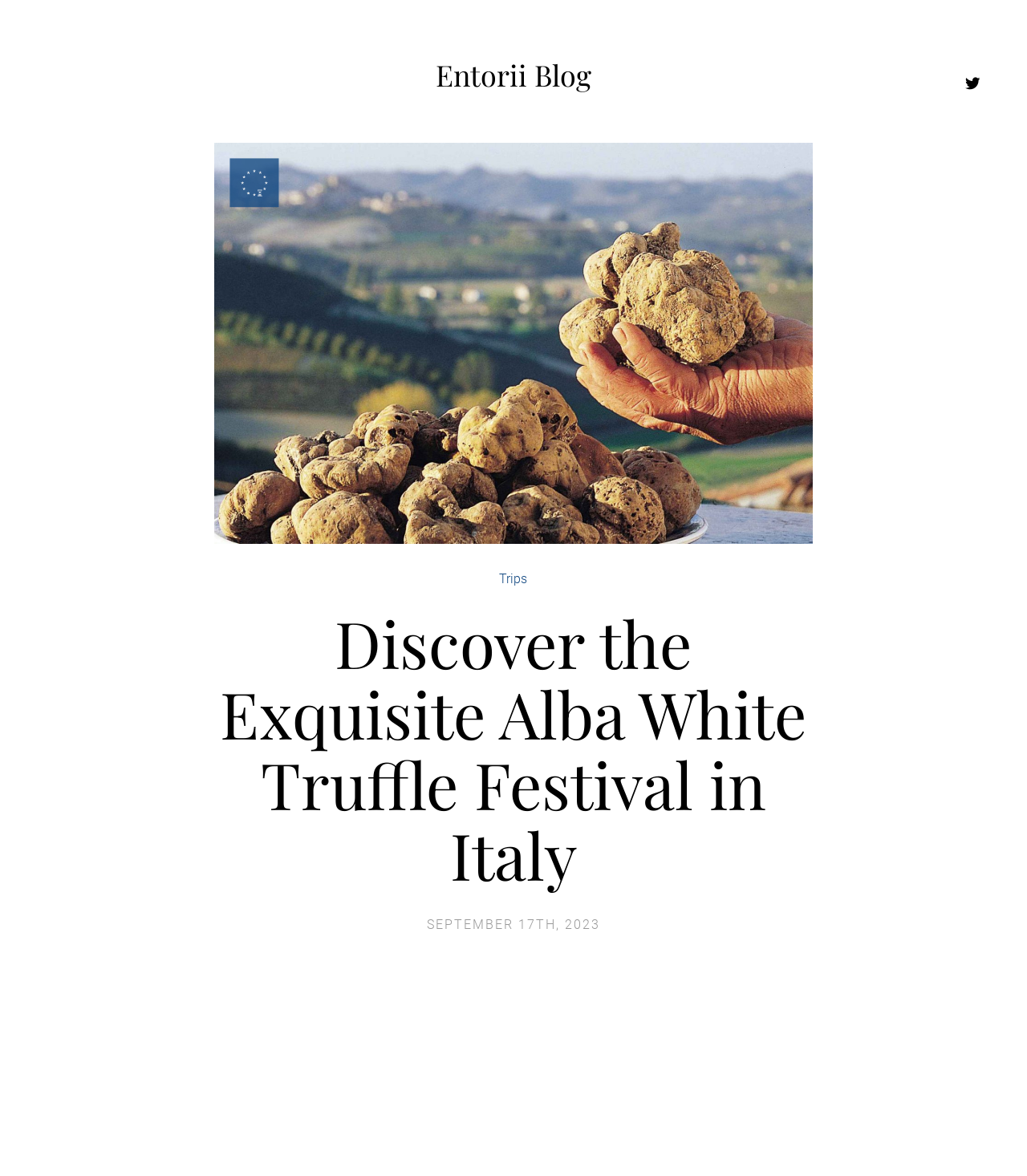What is the theme of the webpage?
Please ensure your answer to the question is detailed and covers all necessary aspects.

I inferred the answer by looking at the various elements on the webpage, such as the link 'Trips', the image, and the blog post title, which all suggest that the webpage is related to travel.